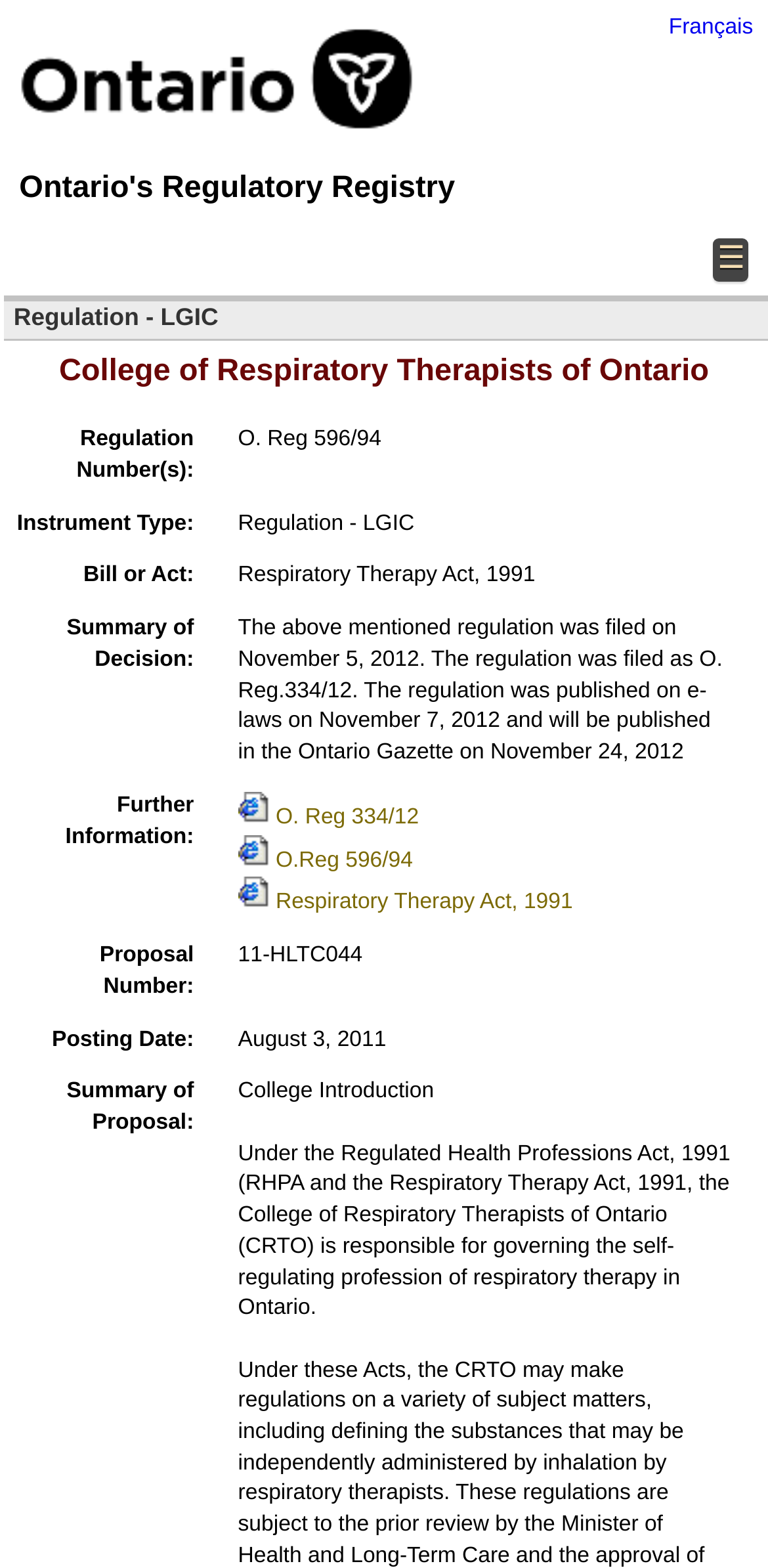Using floating point numbers between 0 and 1, provide the bounding box coordinates in the format (top-left x, top-left y, bottom-right x, bottom-right y). Locate the UI element described here: Français

[0.849, 0.011, 0.981, 0.026]